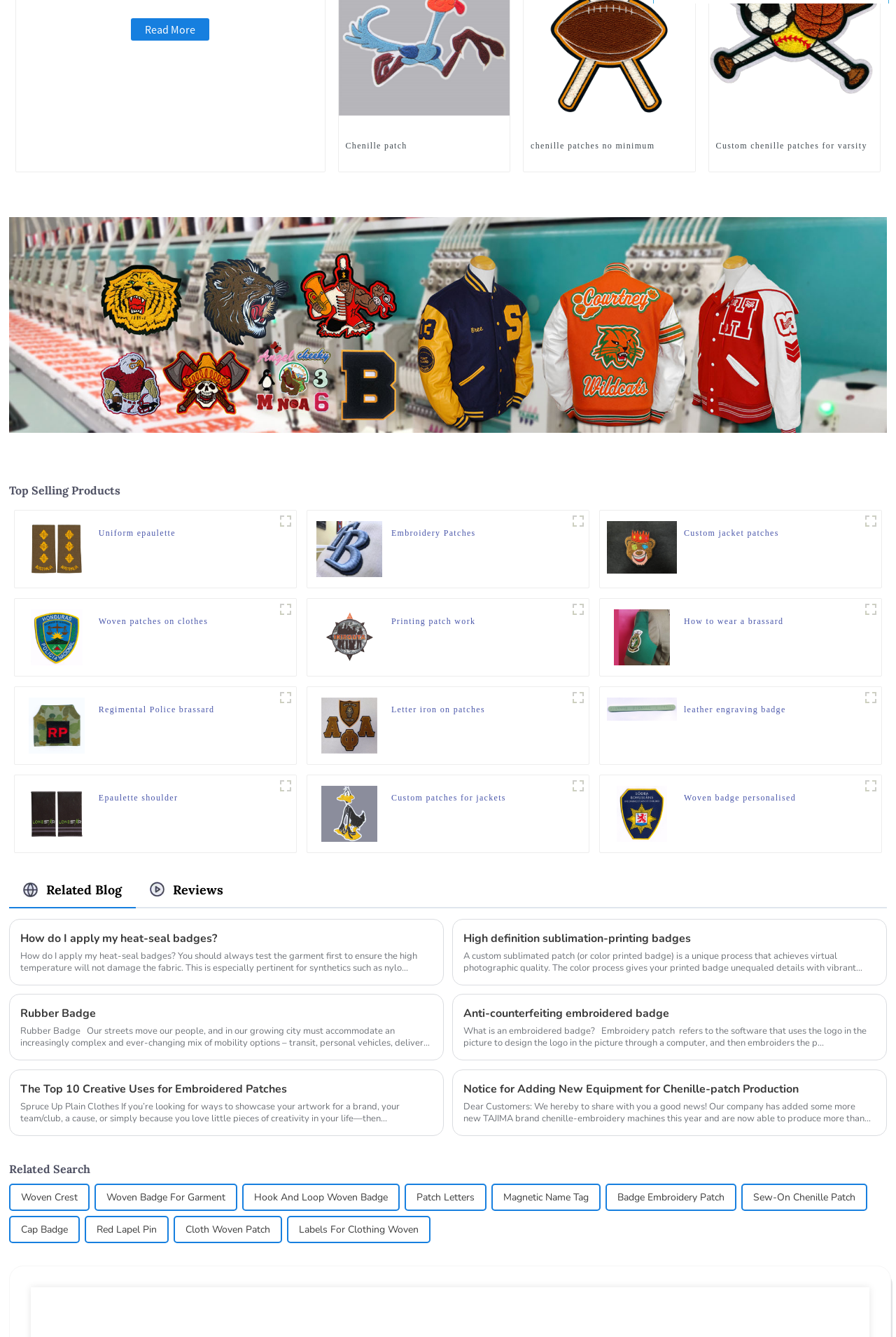Using the information from the screenshot, answer the following question thoroughly:
What is the 'Banner2' image used for?

The 'Banner2' image is likely used as a banner on the webpage, possibly to attract attention or to separate different sections of the page. Its large size and prominent position on the page suggest that it is intended to be visually striking.